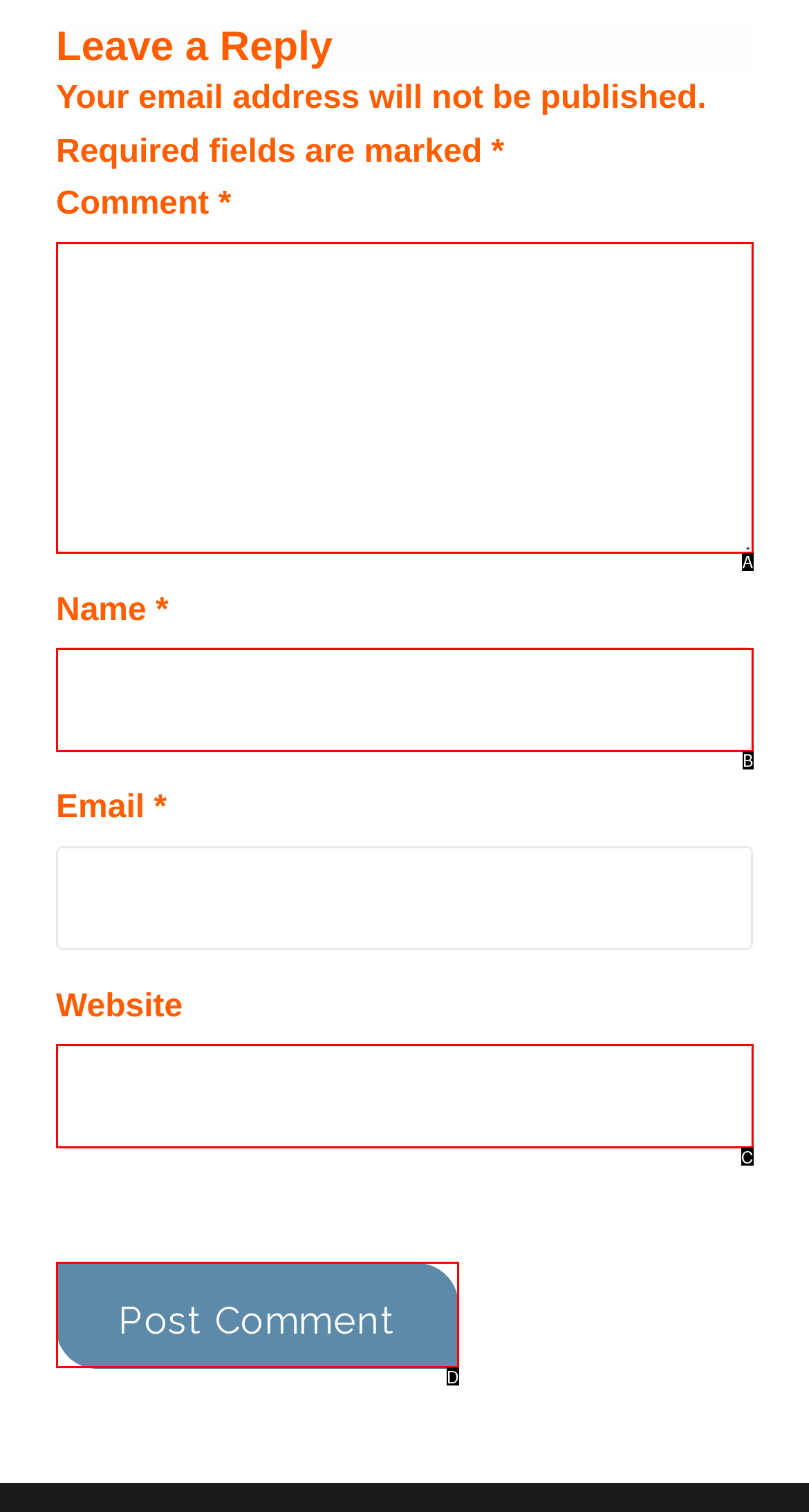Based on the description: parent_node: Name * name="author", select the HTML element that fits best. Provide the letter of the matching option.

B